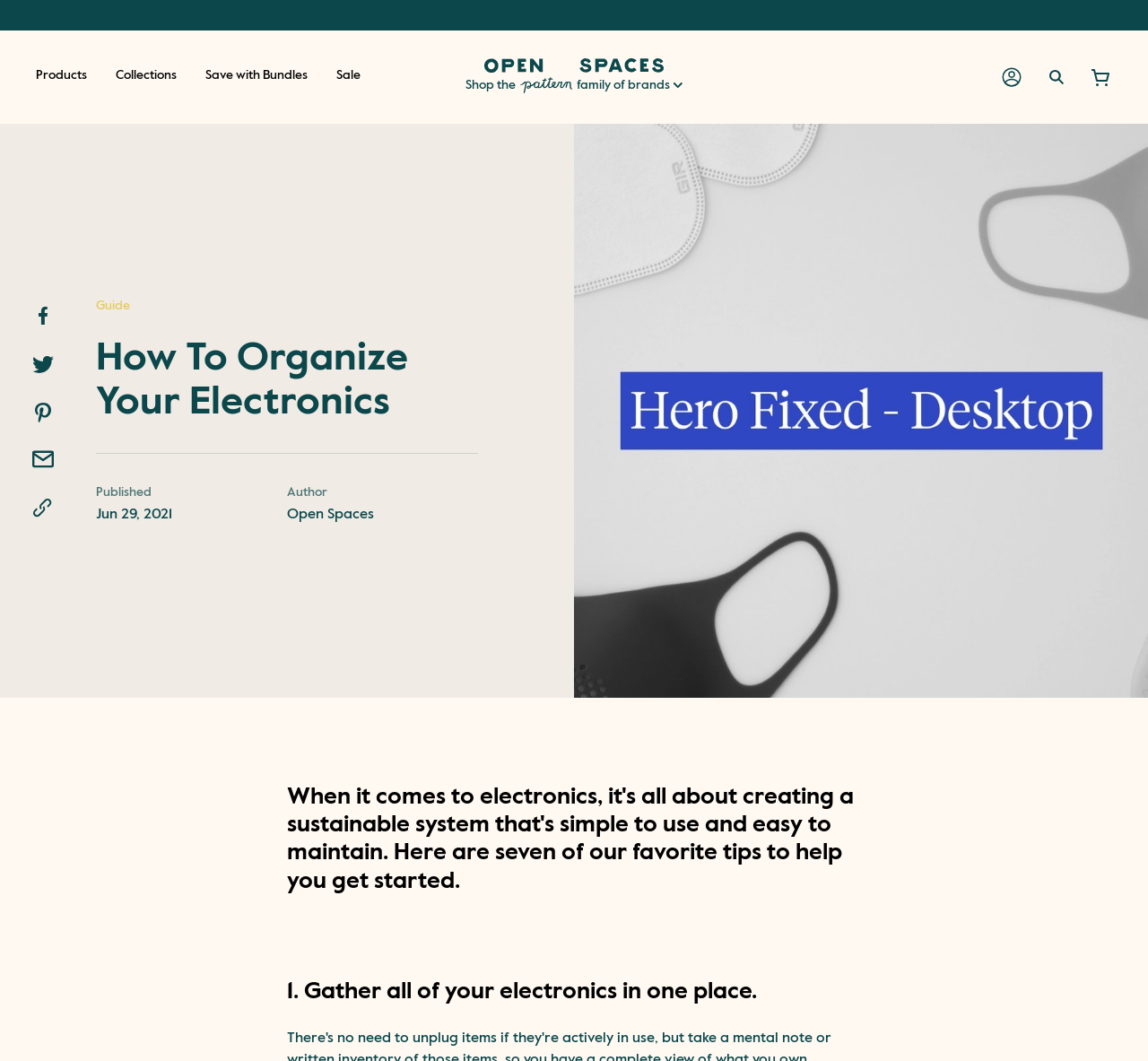Please specify the bounding box coordinates of the clickable section necessary to execute the following command: "Share on Facebook".

[0.028, 0.287, 0.047, 0.307]